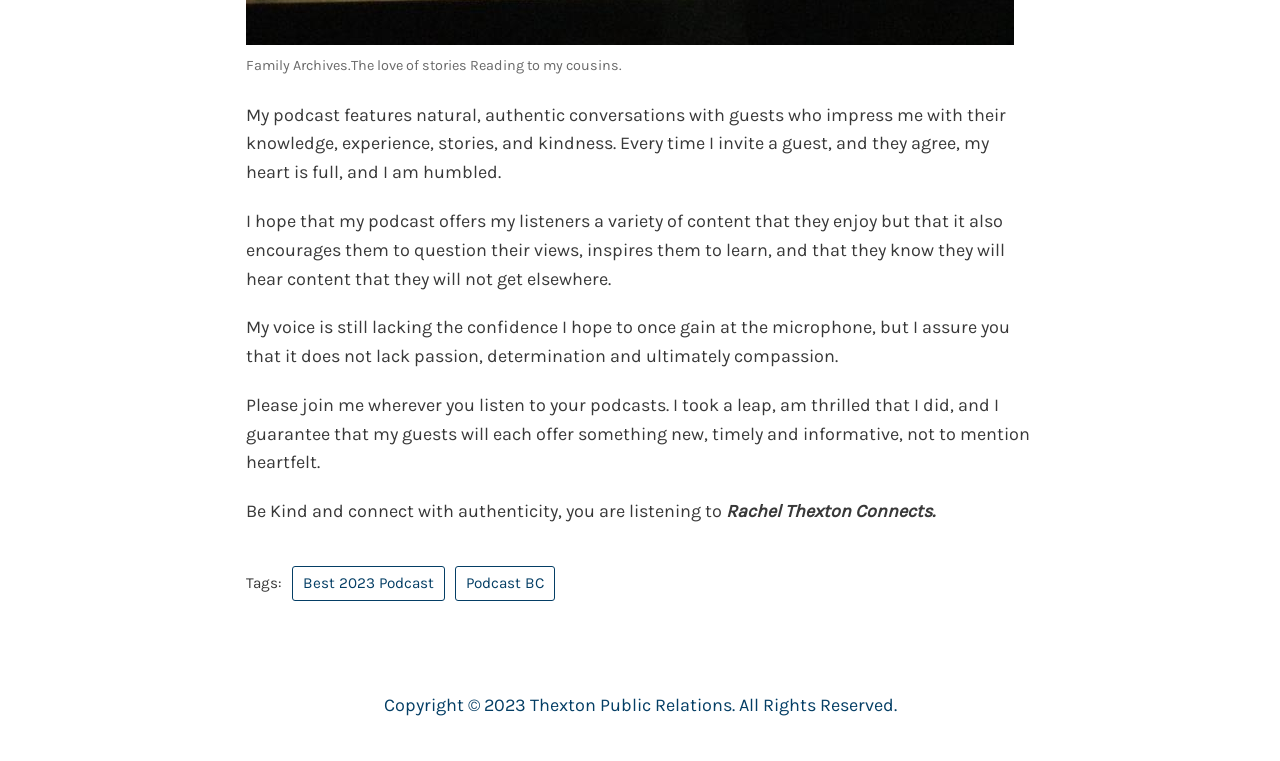Provide the bounding box coordinates of the HTML element this sentence describes: "Best 2023 Podcast". The bounding box coordinates consist of four float numbers between 0 and 1, i.e., [left, top, right, bottom].

[0.228, 0.744, 0.347, 0.79]